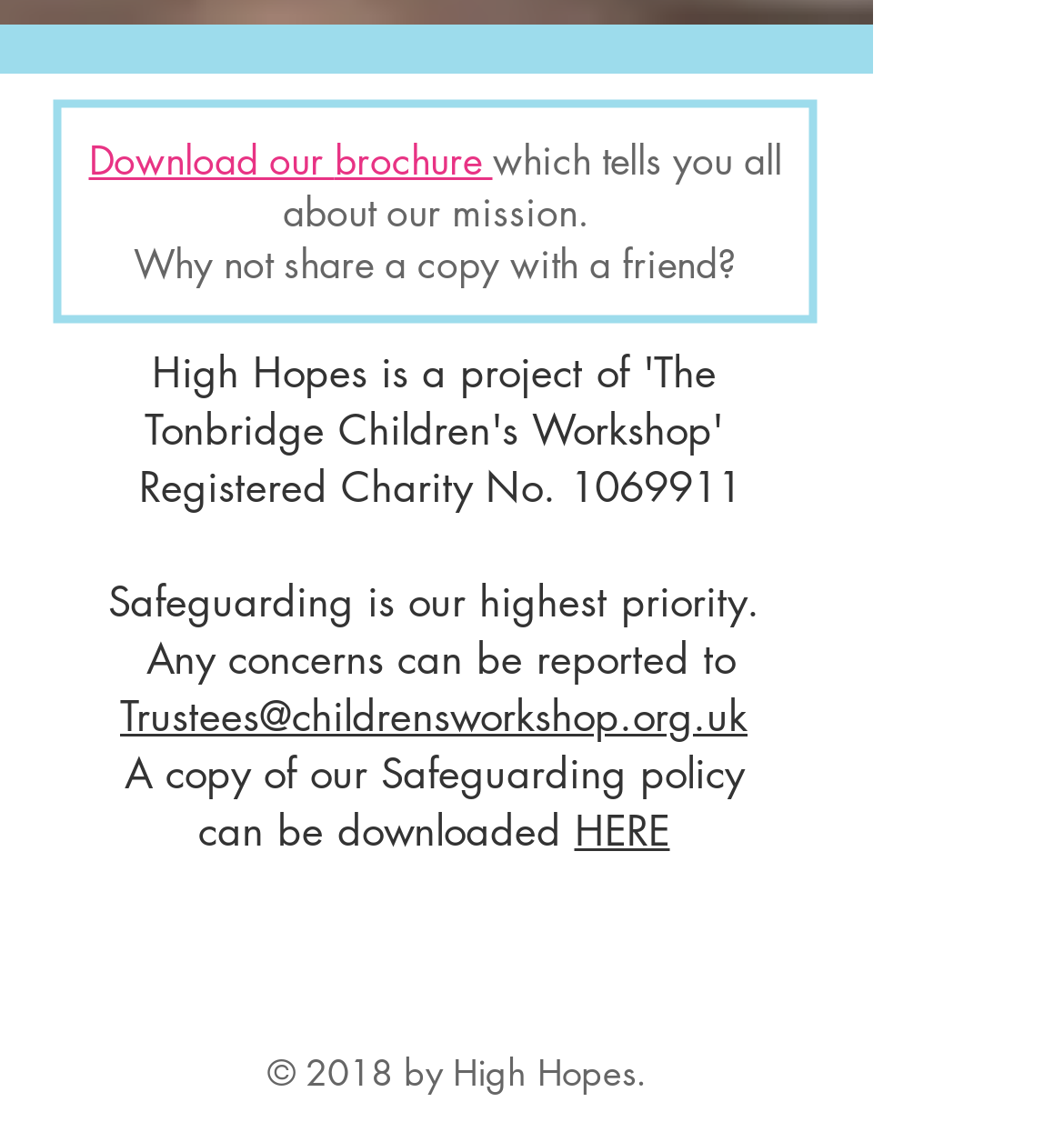Given the element description: "aria-label="Instagram"", predict the bounding box coordinates of this UI element. The coordinates must be four float numbers between 0 and 1, given as [left, top, right, bottom].

[0.428, 0.831, 0.495, 0.894]